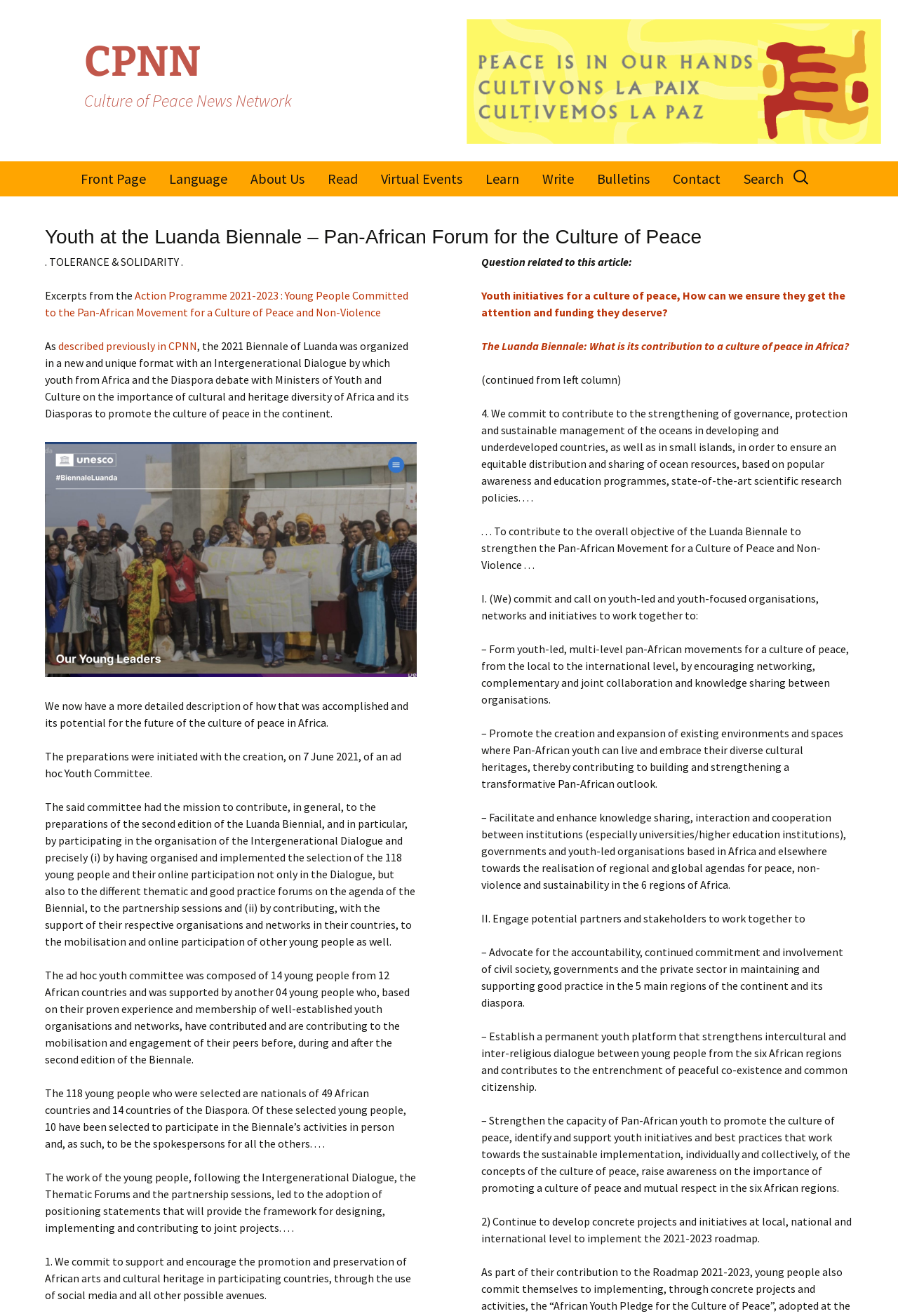Determine the bounding box coordinates for the HTML element described here: "Submit an Article".

[0.592, 0.176, 0.748, 0.203]